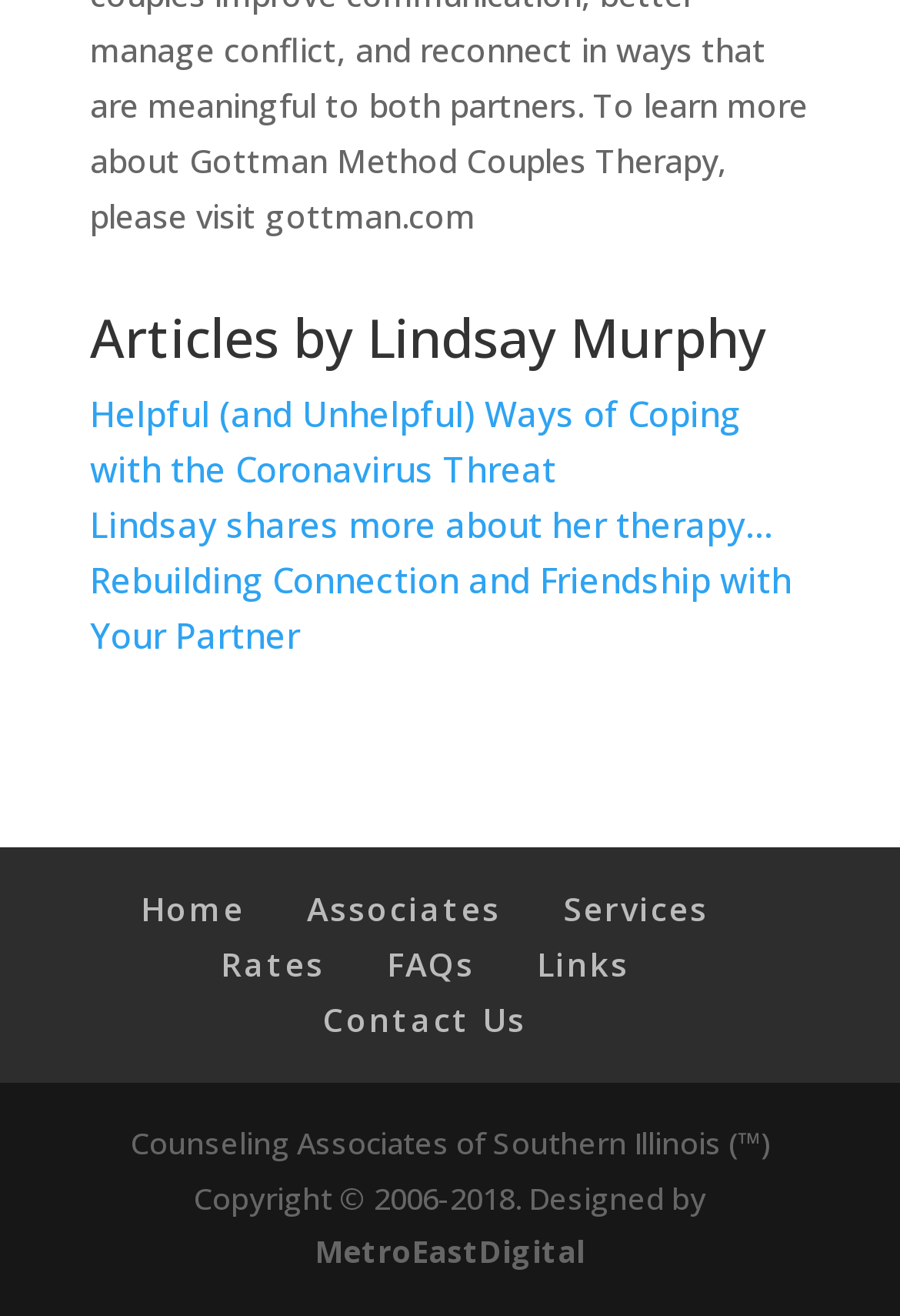Give the bounding box coordinates for the element described as: "Contact Us".

[0.359, 0.758, 0.585, 0.791]